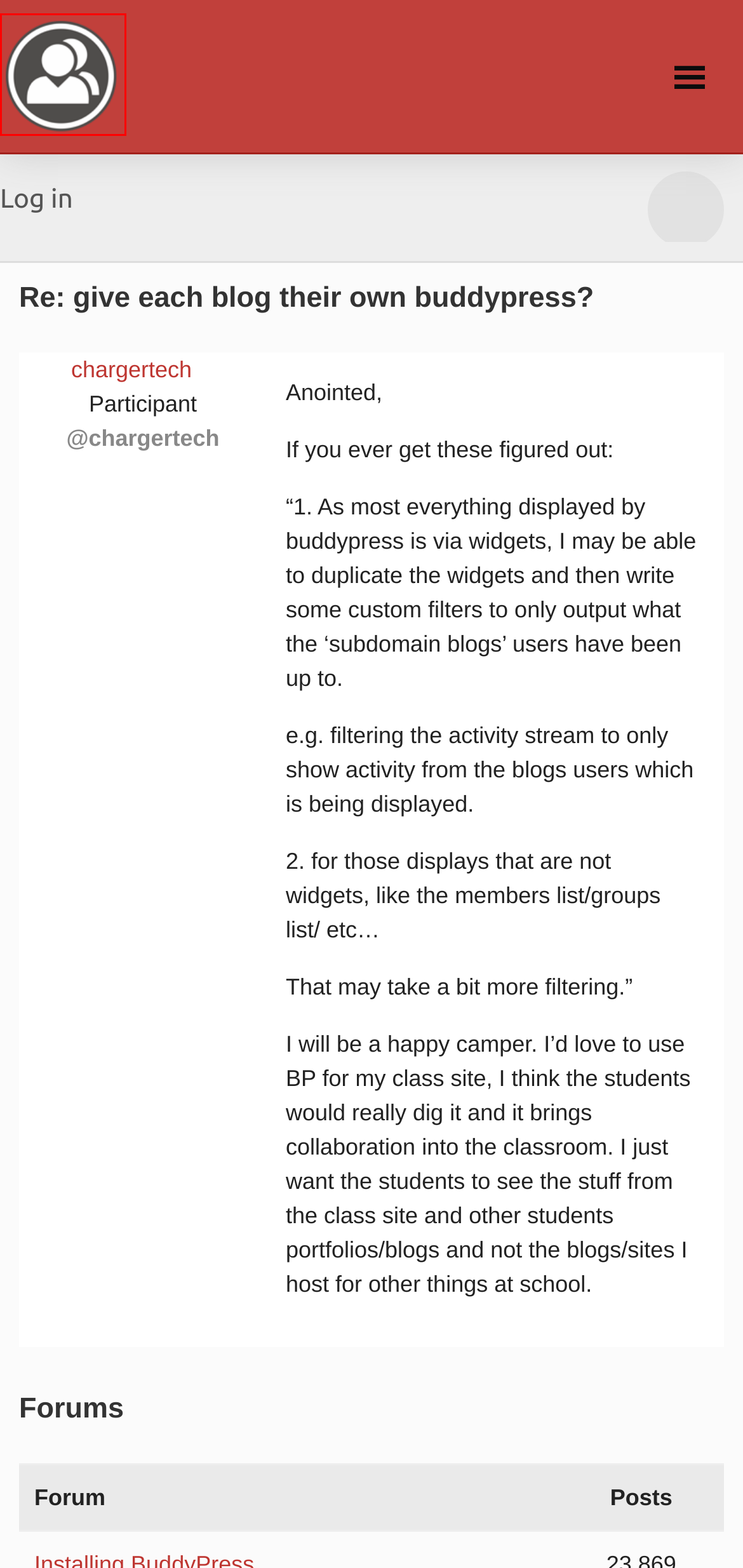A screenshot of a webpage is provided, featuring a red bounding box around a specific UI element. Identify the webpage description that most accurately reflects the new webpage after interacting with the selected element. Here are the candidates:
A. Topic Tag: members · BuddyPress.org
B. WordPress.org Login | WordPress.org English
C. BuddyPress.org
D. Topic Tag: activation · BuddyPress.org
E. chargertech · BuddyPress.org
F. Topic Tag: css · BuddyPress.org
G. Topic Tag: privacy · BuddyPress.org
H. GPL License · BuddyPress.org

C